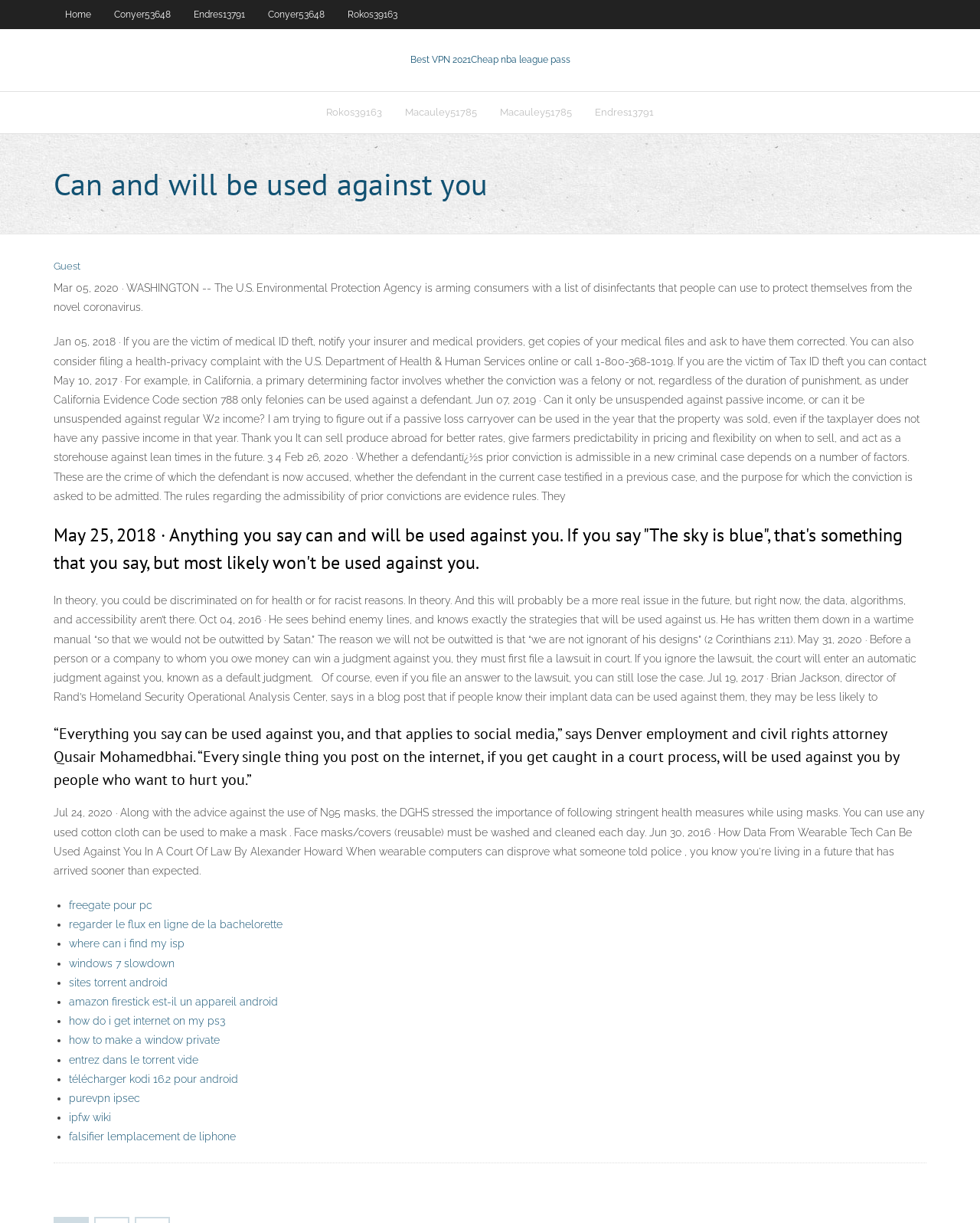Please identify the bounding box coordinates of the clickable region that I should interact with to perform the following instruction: "Click on the 'Guest' link". The coordinates should be expressed as four float numbers between 0 and 1, i.e., [left, top, right, bottom].

[0.055, 0.213, 0.082, 0.222]